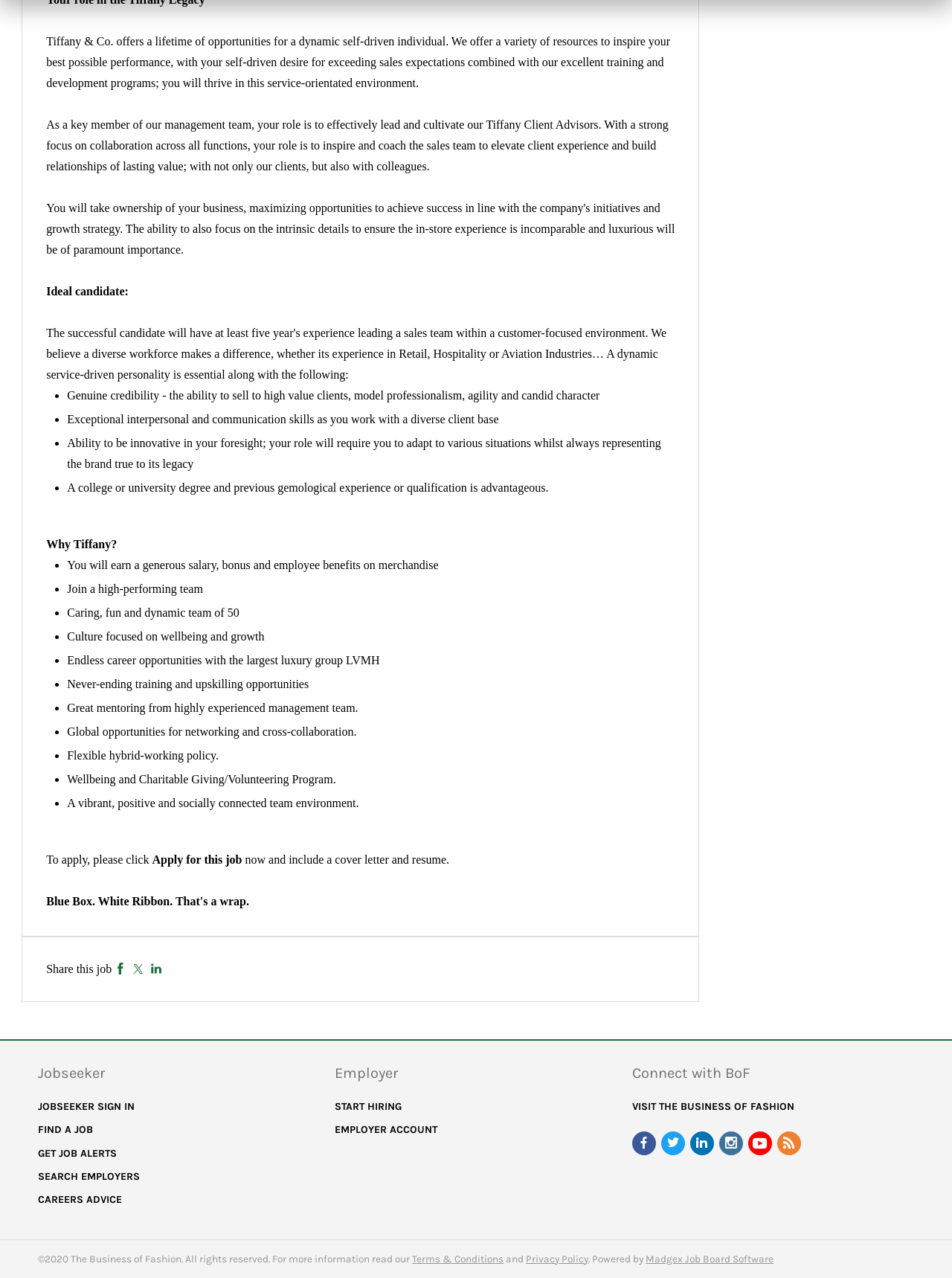Locate the bounding box coordinates of the clickable area to execute the instruction: "Visit The Business of Fashion". Provide the coordinates as four float numbers between 0 and 1, represented as [left, top, right, bottom].

[0.664, 0.861, 0.834, 0.871]